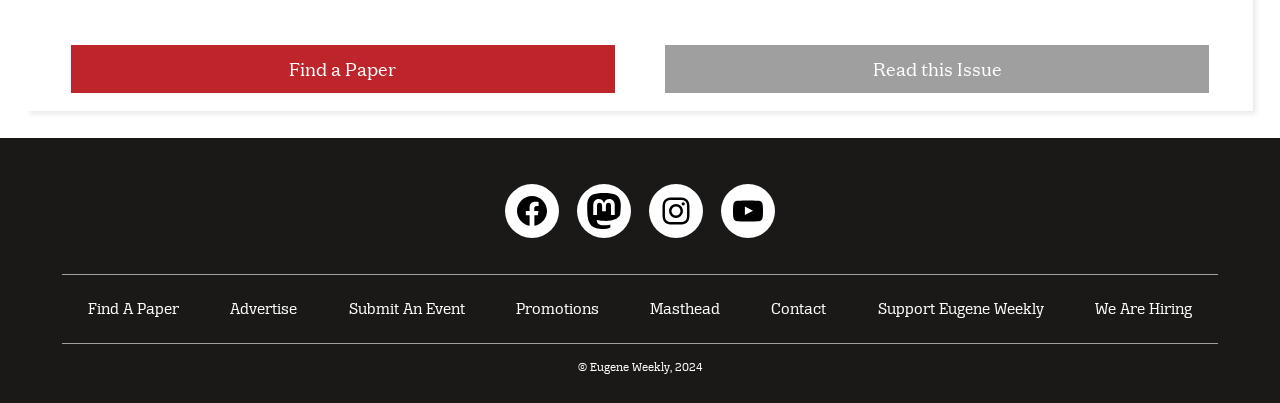Answer the question with a brief word or phrase:
How many links are present in the second complementary section?

8